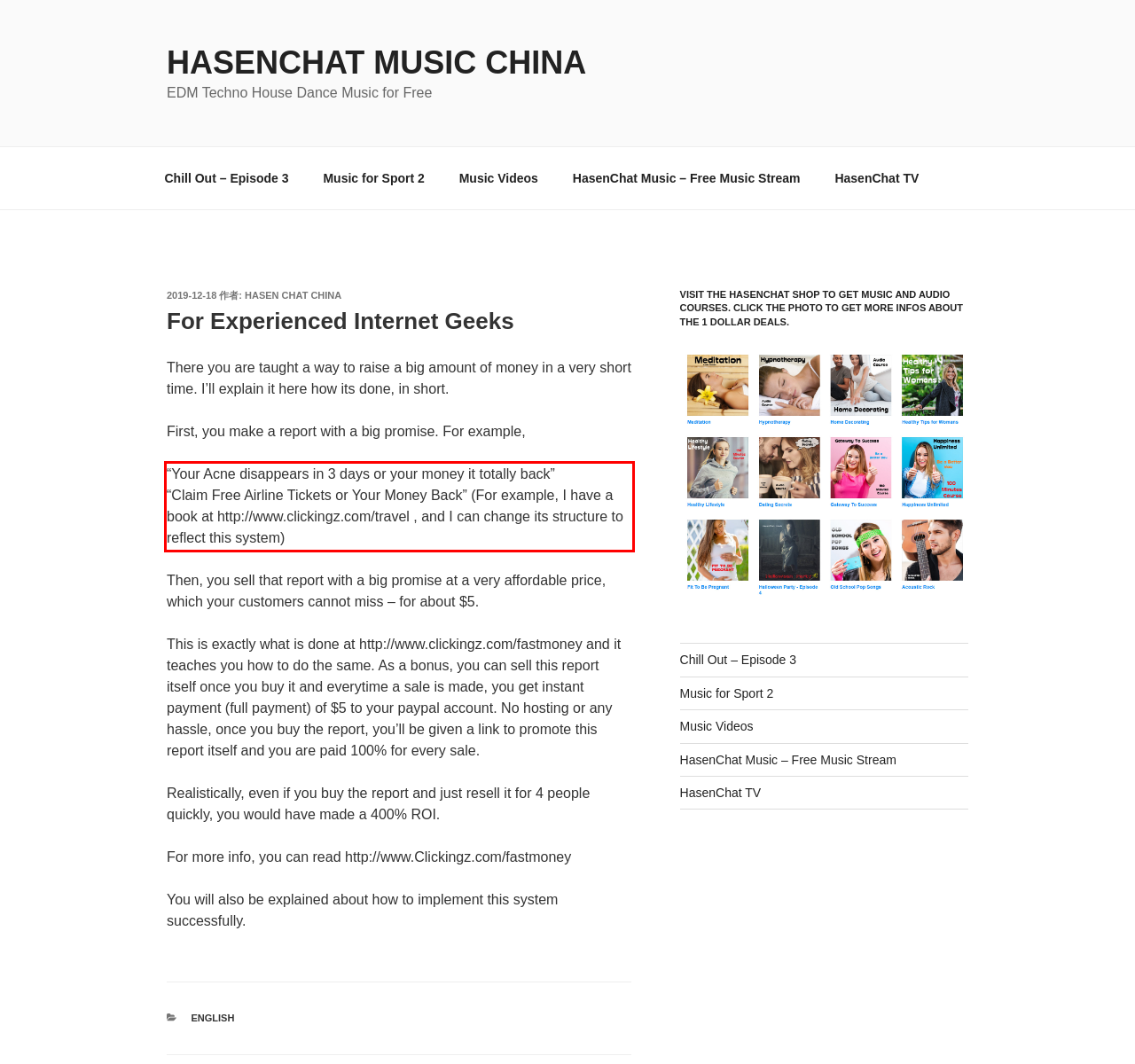Please examine the webpage screenshot containing a red bounding box and use OCR to recognize and output the text inside the red bounding box.

“Your Acne disappears in 3 days or your money it totally back” “Claim Free Airline Tickets or Your Money Back” (For example, I have a book at http://www.clickingz.com/travel , and I can change its structure to reflect this system)